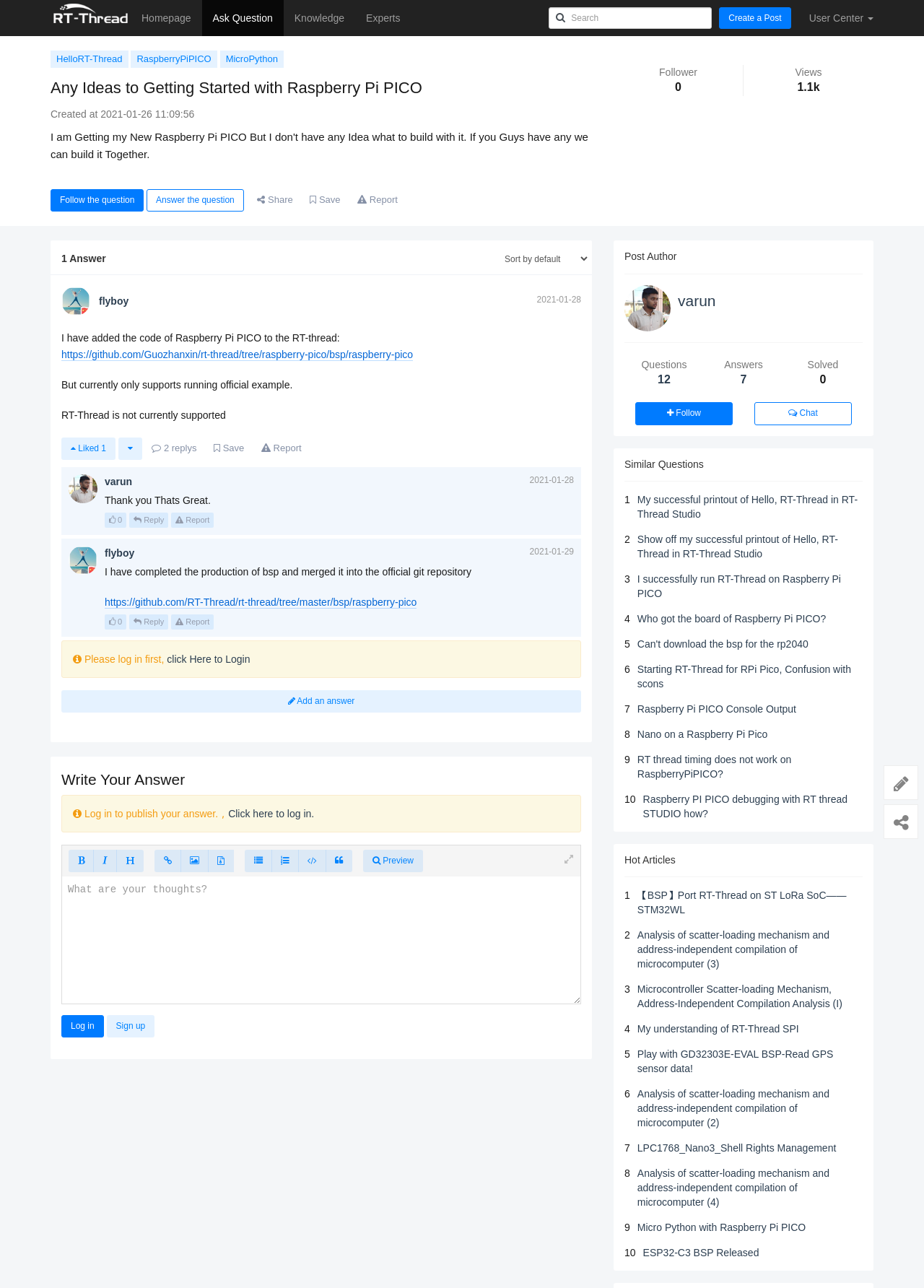Provide a thorough description of the webpage's content and layout.

This webpage is a question and answer forum focused on getting started with Raspberry Pi PICO. At the top, there are several links to navigate to different sections of the website, including the homepage, asking a question, knowledge, experts, and user center. A search bar is also located at the top right corner.

Below the navigation links, the title of the question "Any Ideas to Getting Started with Raspberry Pi PICO" is displayed prominently. The question was created at 2021-01-26 11:09:56 and has 1.1k views. There are options to follow the question, answer the question, share, save, and report.

The main content of the webpage is divided into several sections. The first section is the question description, which mentions adding code to RT-thread and seeking help with running official examples. There are links to GitHub repositories and a mention of RT-Thread not being currently supported.

Below the question description, there are two answers from users "flyboy" and "varun". Each answer includes the user's profile picture, the answer text, and the date it was posted. There are options to like, reply, and report each answer.

Further down, there is a section to write an answer, which requires logging in first. There are buttons to format the text, add files, and preview the answer. A text box is provided to enter the answer.

At the bottom of the webpage, there are links to log in or sign up. The post author's information is displayed on the right side, including their profile picture and a link to their profile.

Throughout the webpage, there are various icons and buttons, such as like, reply, report, and share, which allow users to interact with the question and answers.